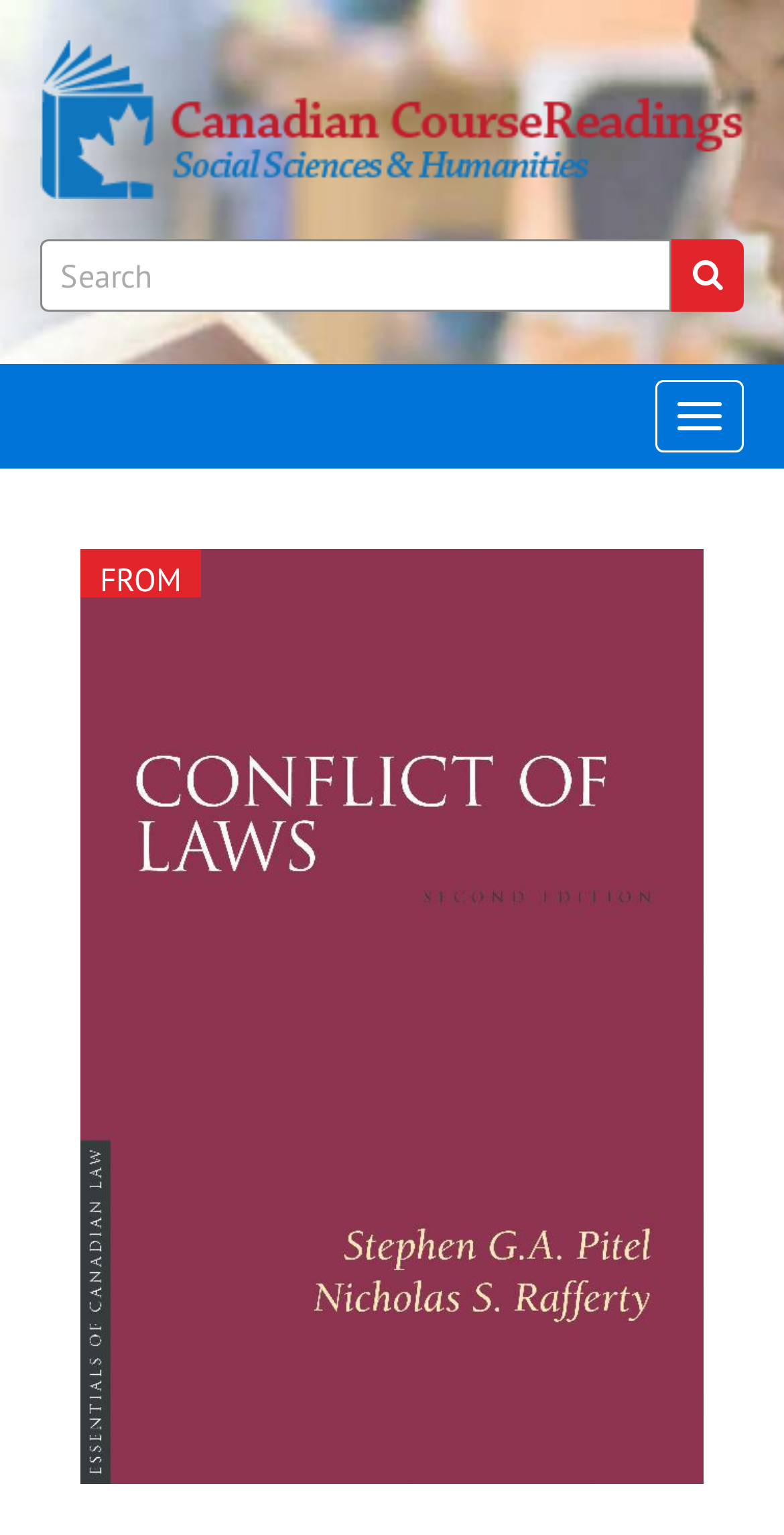Write an extensive caption that covers every aspect of the webpage.

The webpage is titled "Anti-Suit Injunctions - Canadian Course Readings" and appears to be a resource page related to Canadian course readings on the topic of anti-suit injunctions. 

At the top-left corner, there is a link and an image, both labeled "Canadian Course Readings", which likely serve as a logo or a navigation element. 

Below the logo, there is a search bar with a label "Keywords:" and a search button. The search bar takes up most of the width of the page, with the search button positioned to its right. 

To the top-right corner, there is a button labeled "Toggle navigation" which, when expanded, controls a navigation menu. 

The main content of the page is divided into two sections. The first section is headed by the text "FROM" and appears to be a navigation or filtering section. The second section, which takes up most of the page, contains a link with an associated image that spans almost the entire width of the page. This link likely leads to the main content of the page, which is related to the examination of anti-suit injunctions as a remedy to restrain proceedings launched or threatened abroad.